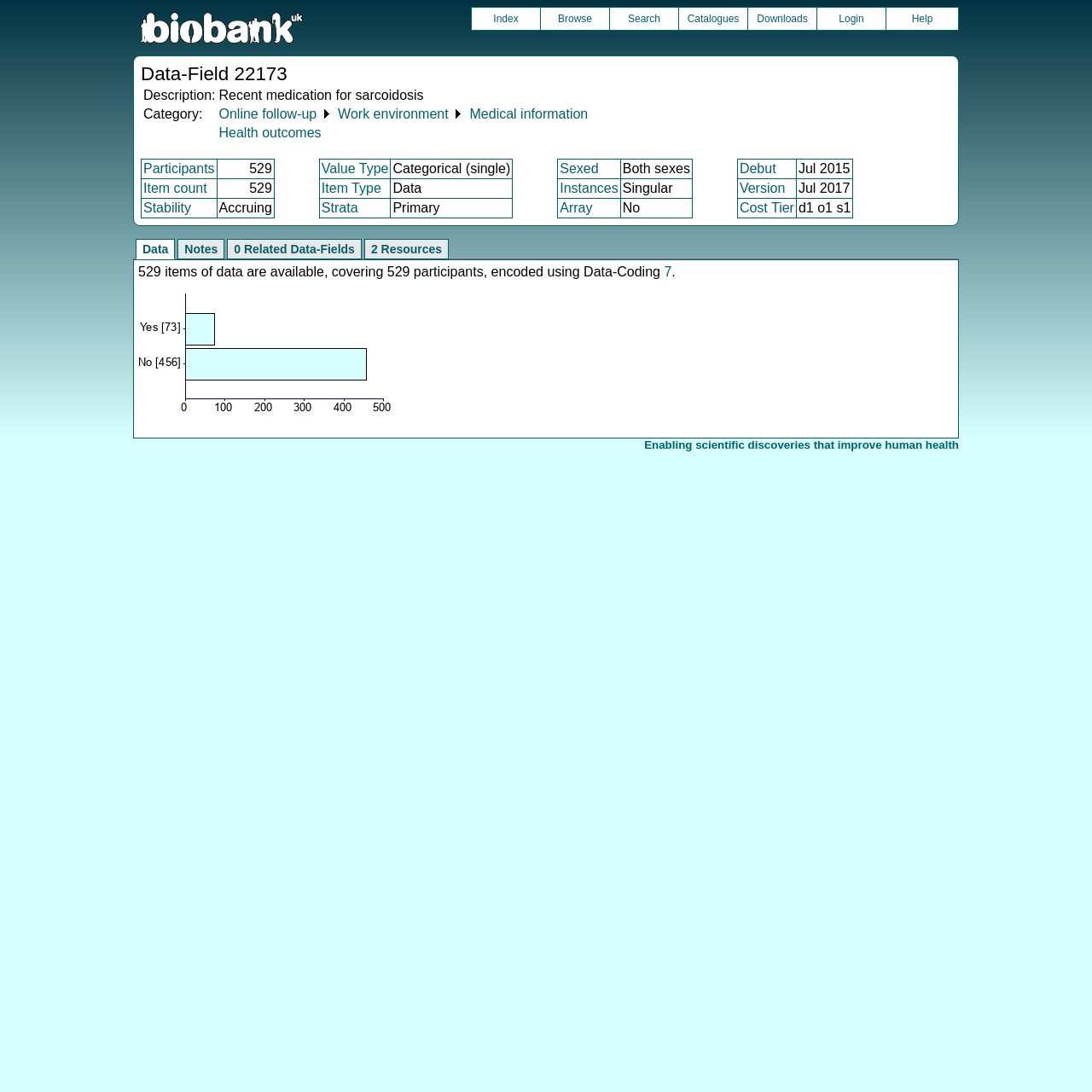Answer the question in one word or a short phrase:
What is the value type of the data field?

Categorical (single)